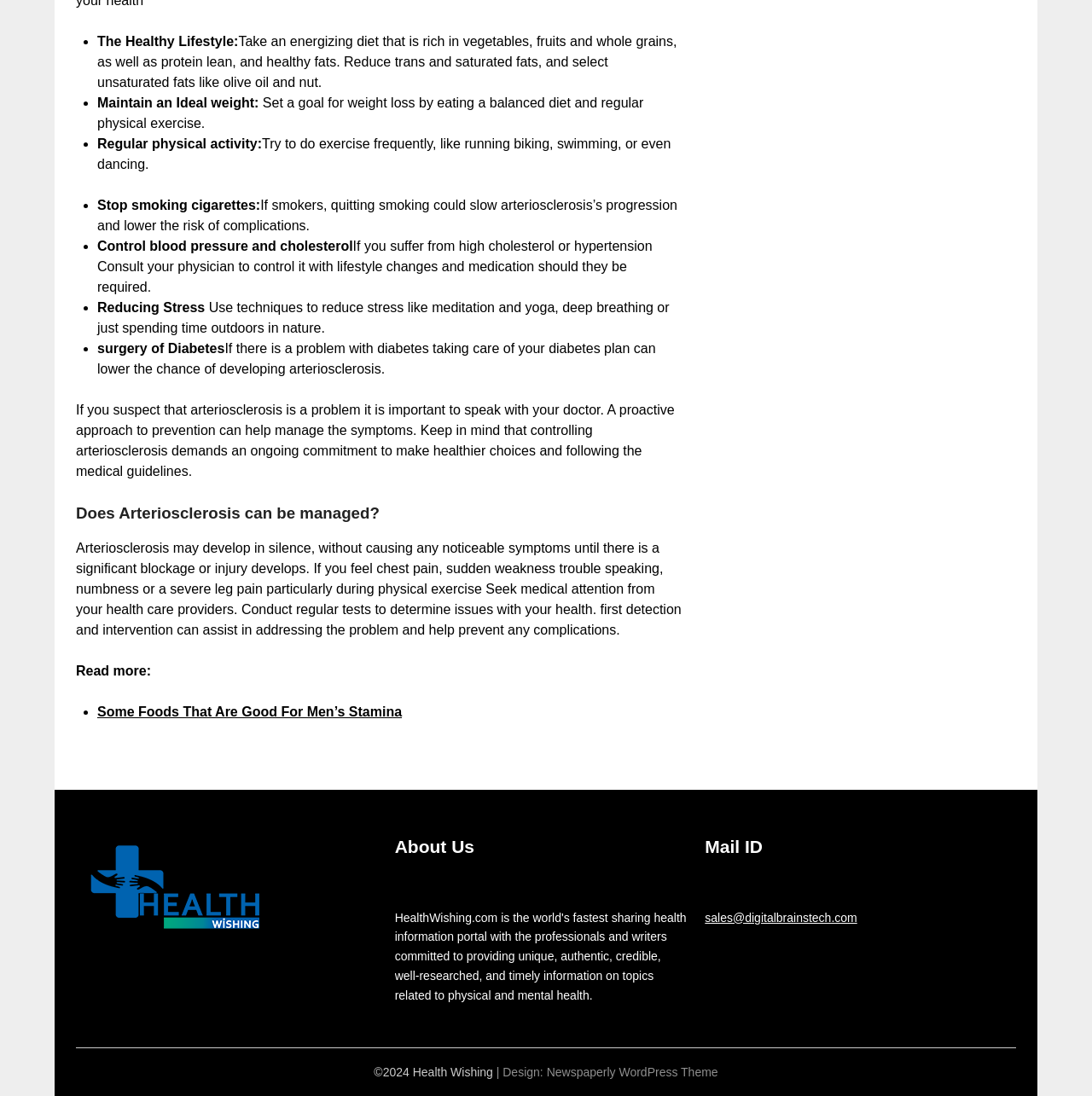Predict the bounding box of the UI element that fits this description: "sales@digitalbrainstech.com".

[0.646, 0.831, 0.785, 0.843]